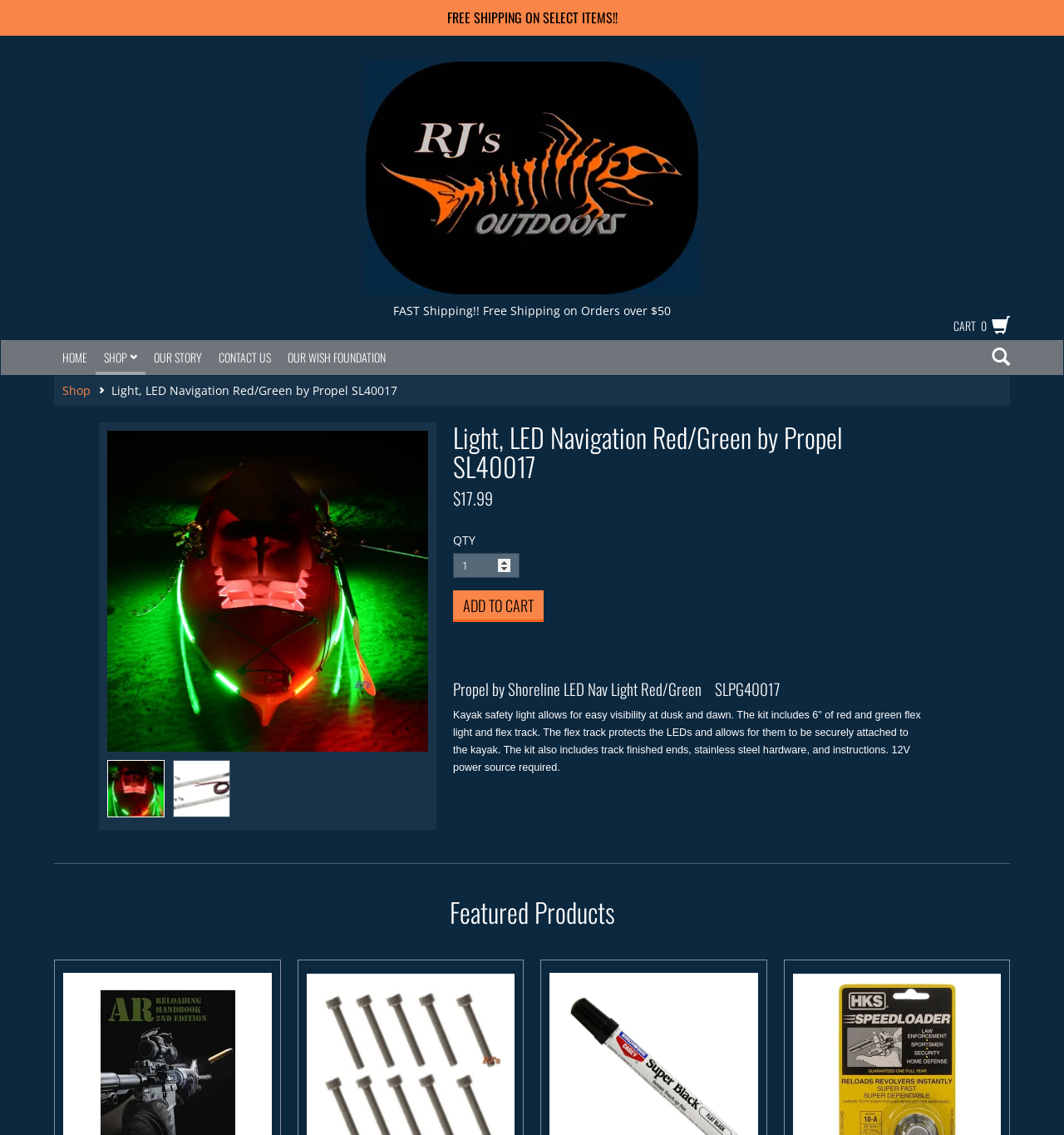Provide the bounding box coordinates for the UI element described in this sentence: "Cart 0". The coordinates should be four float values between 0 and 1, i.e., [left, top, right, bottom].

[0.88, 0.278, 0.949, 0.296]